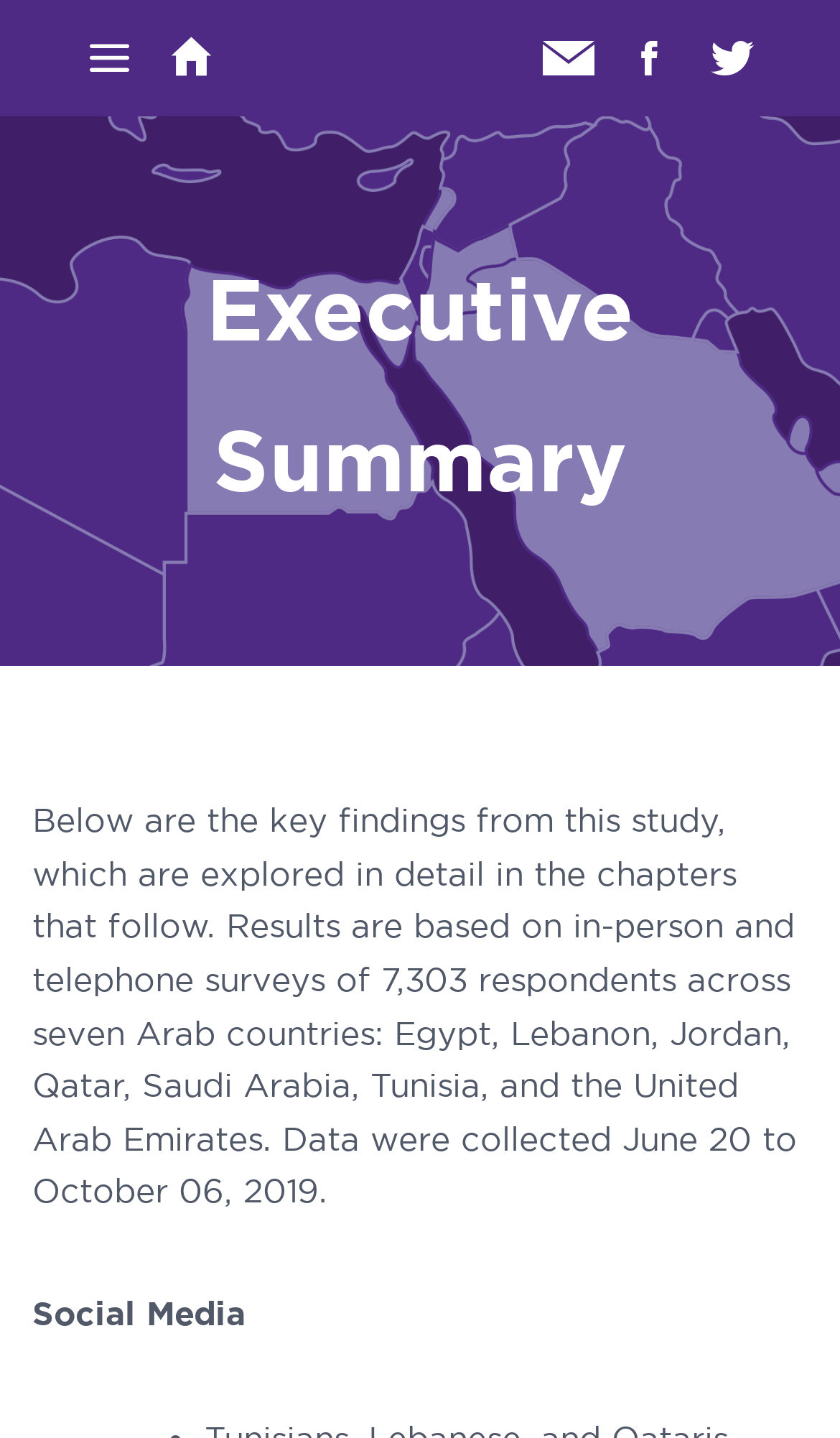Describe the entire webpage, focusing on both content and design.

The webpage appears to be an executive summary of a study on media use in the Middle East, specifically focusing on a seven-nation survey conducted in 2019. 

At the top of the page, there are five icons, evenly spaced and aligned horizontally, which seem to be navigation links. 

Below these icons, a prominent heading "Executive Summary" is centered at the top of the page. 

Underneath the heading, a block of text provides an overview of the study, detailing the methodology and scope of the research. This text spans almost the entire width of the page. 

Further down, a subheading "Social Media" is positioned, which likely introduces a section of the summary related to social media usage in the region.